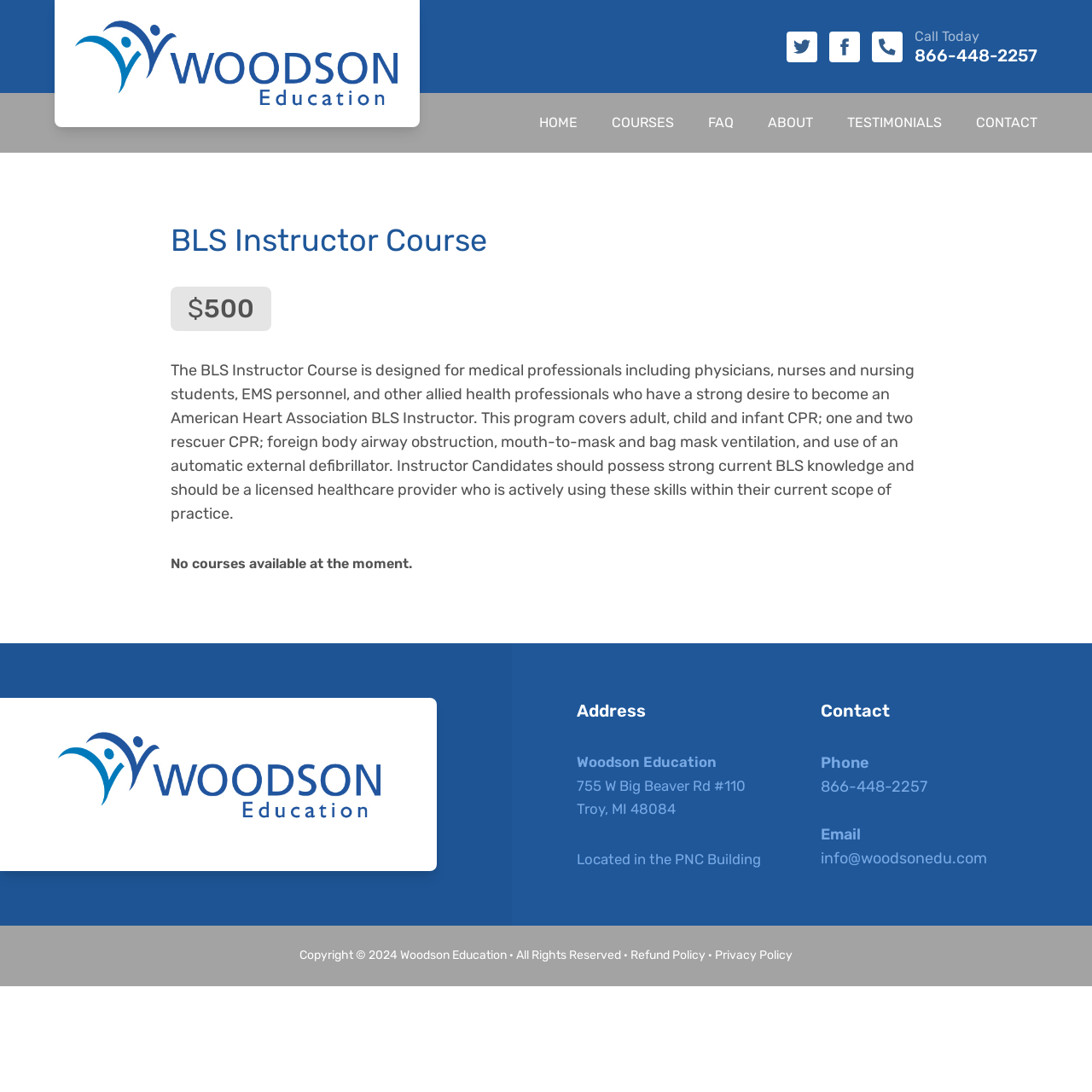Please provide a comprehensive answer to the question below using the information from the image: What is the name of the company logo?

I found the company logo by looking at the top left corner of the webpage, where it says 'Woodson Education Company Logo'. This is a common location for a company logo to be listed on a webpage.